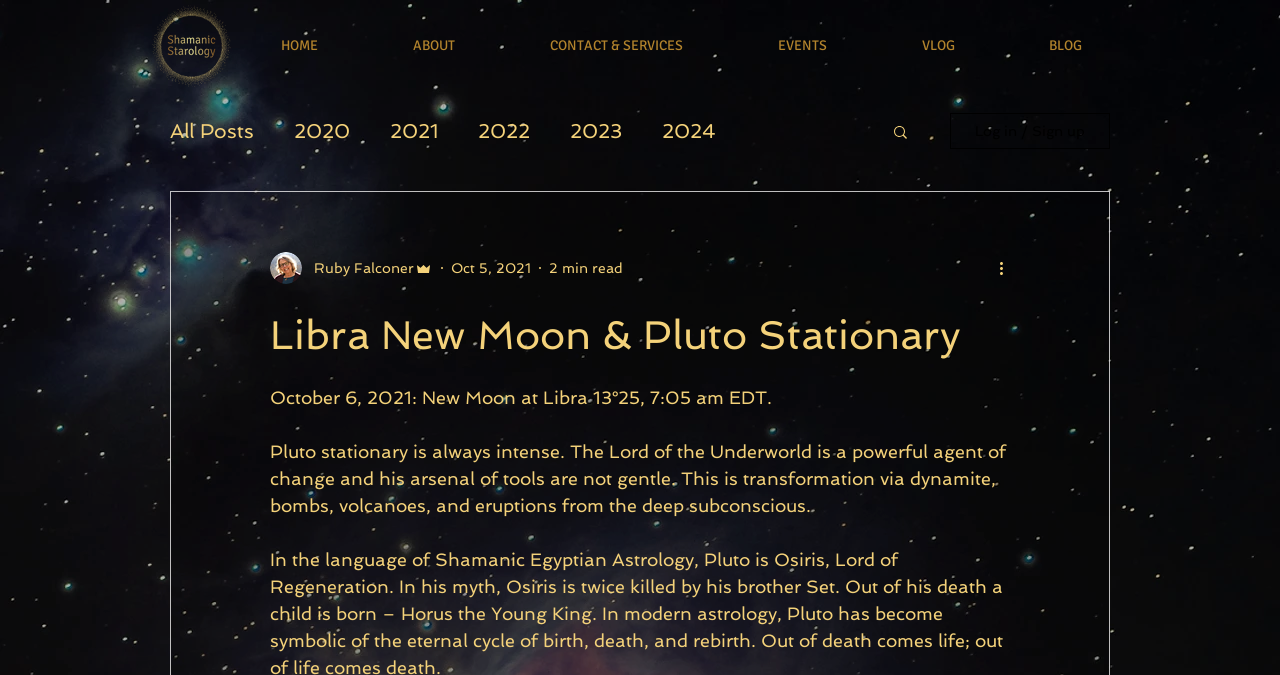Find and specify the bounding box coordinates that correspond to the clickable region for the instruction: "Log in or sign up".

[0.742, 0.167, 0.867, 0.221]